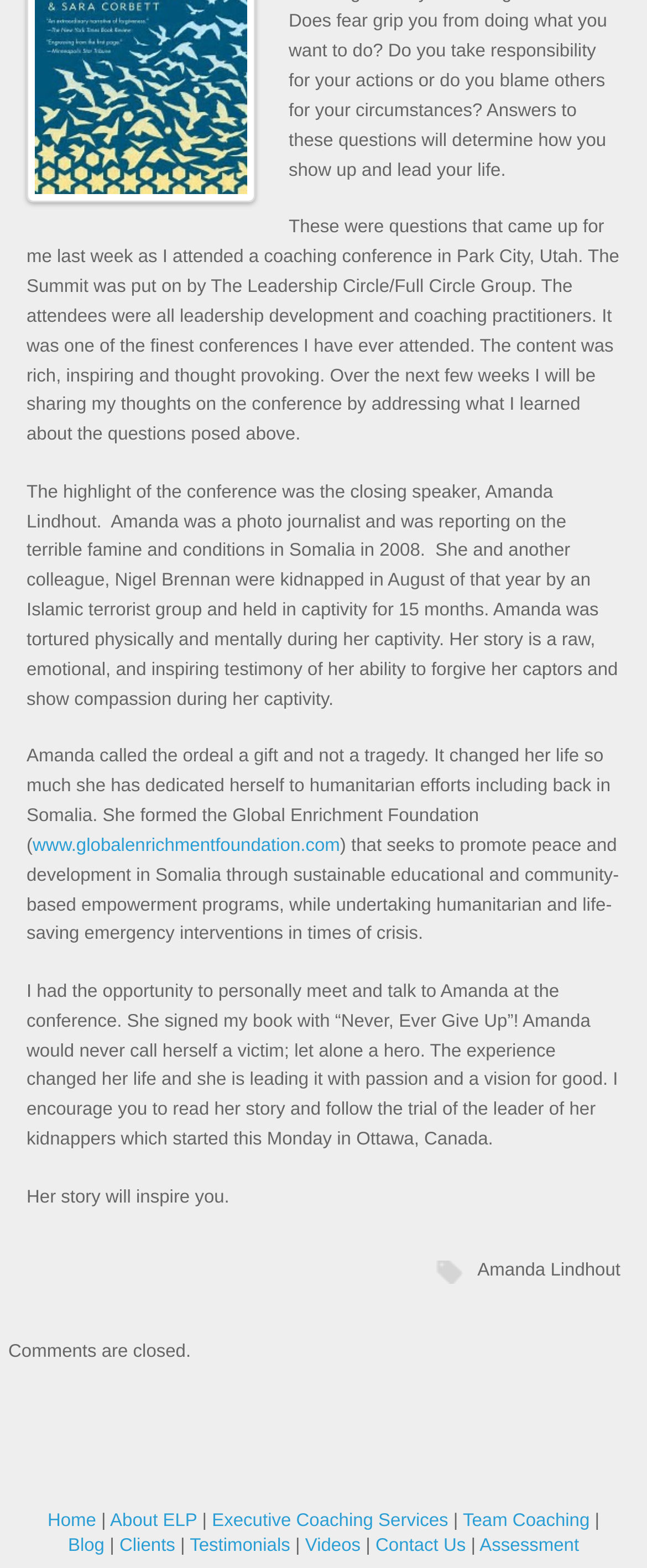Please give a succinct answer using a single word or phrase:
What is the name of the link that leads to Amanda Lindhout's story?

Amanda Lindhout